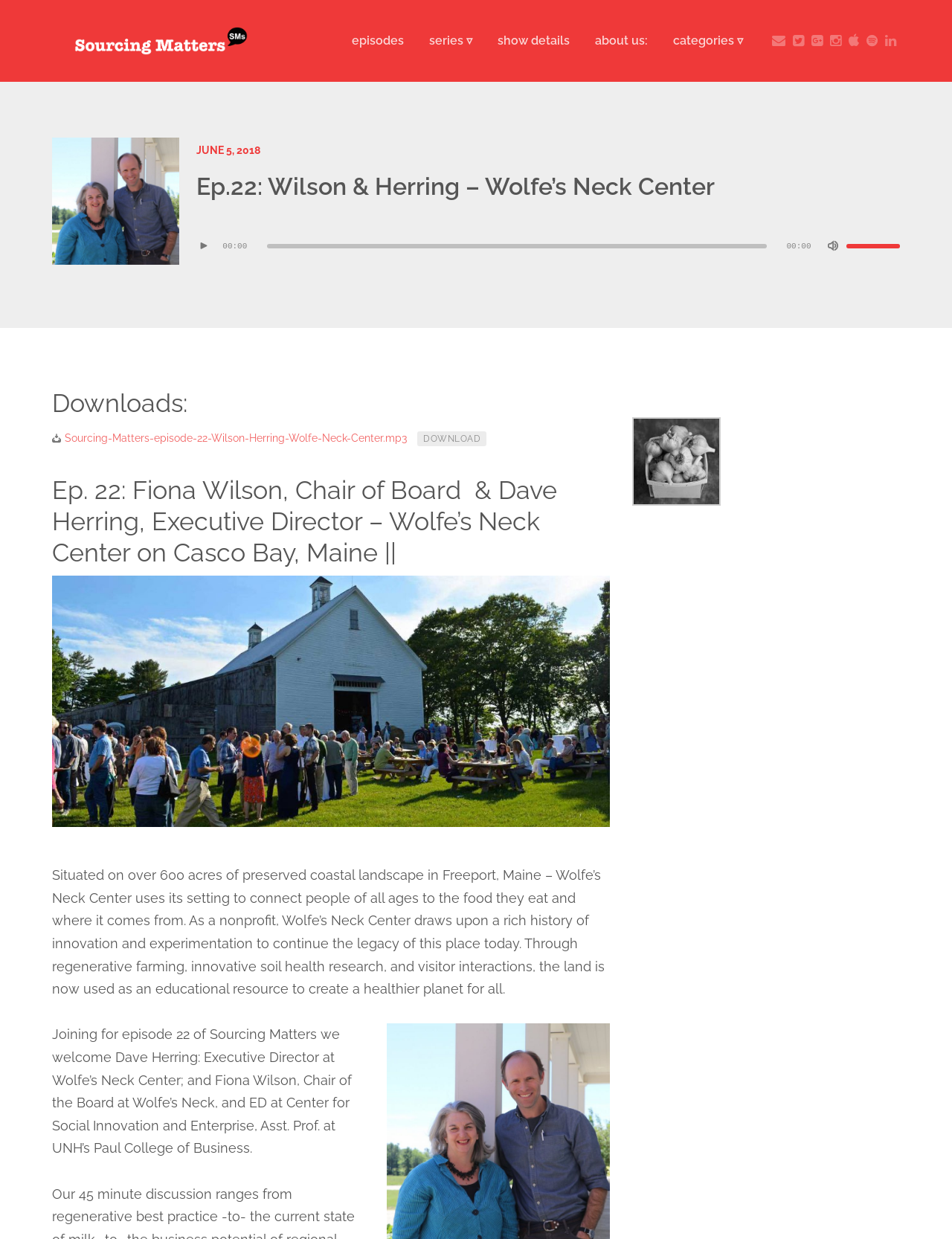Give a detailed account of the webpage.

This webpage appears to be a podcast episode page, specifically episode 22 of the "Sourcing Matters.show" podcast. At the top left, there is a link to the podcast's main page, accompanied by an image with the same name. 

On the top right, there are several social media links, represented by icons. Below these icons, there are navigation links, including "episodes", "series", "show details", "about us", and "categories". 

The main content of the page is divided into two sections. The top section contains the episode's title, "Ep.22: Wilson & Herring – Wolfe’s Neck Center", and the date "JUNE 5, 2018". Below this, there is an audio player with controls, including a play button, a timer, a time slider, a mute button, and a volume slider. 

The bottom section is dedicated to the episode's content. It starts with a heading "Downloads:" and provides two links to download the episode, one in MP3 format. Below this, there is a heading with the episode's title and a brief description of the guests, followed by a longer description of the Wolfe’s Neck Center and its mission. Finally, there is a paragraph introducing the guests, Dave Herring and Fiona Wilson, and their roles at Wolfe’s Neck Center.